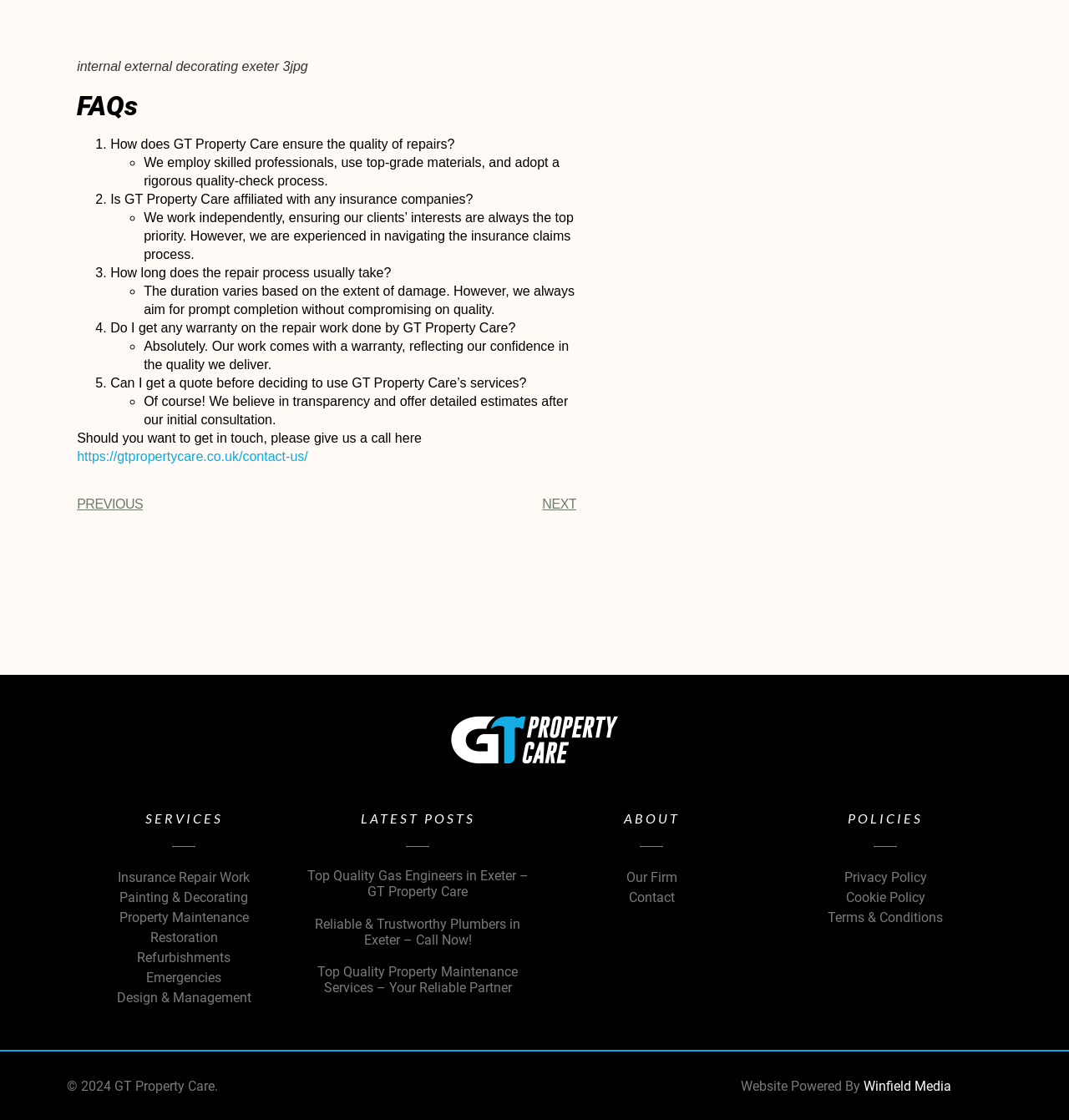Specify the bounding box coordinates of the element's region that should be clicked to achieve the following instruction: "Click on the 'Contact' link". The bounding box coordinates consist of four float numbers between 0 and 1, in the format [left, top, right, bottom].

[0.5, 0.793, 0.719, 0.811]